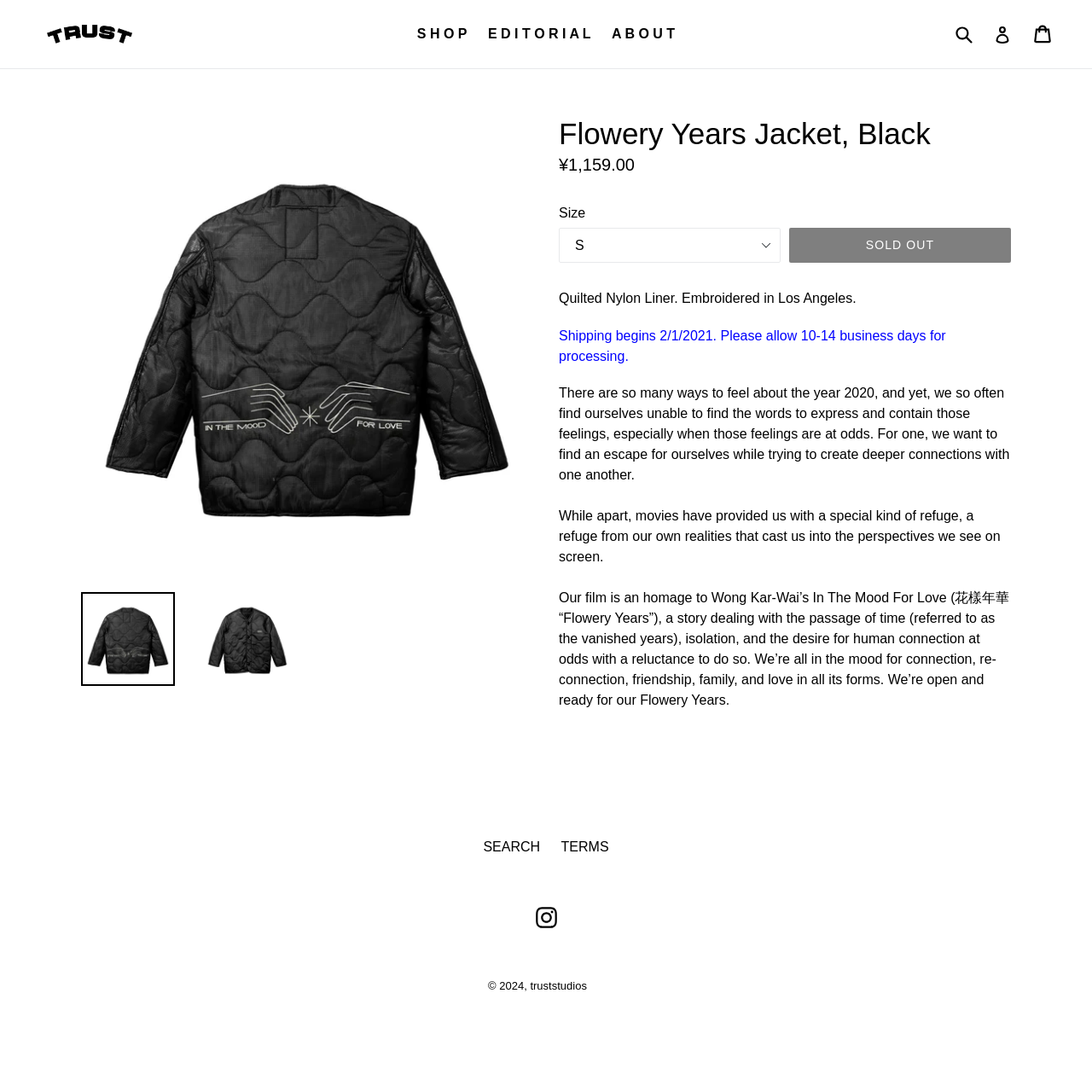Find and extract the text of the primary heading on the webpage.

Flowery Years Jacket, Black